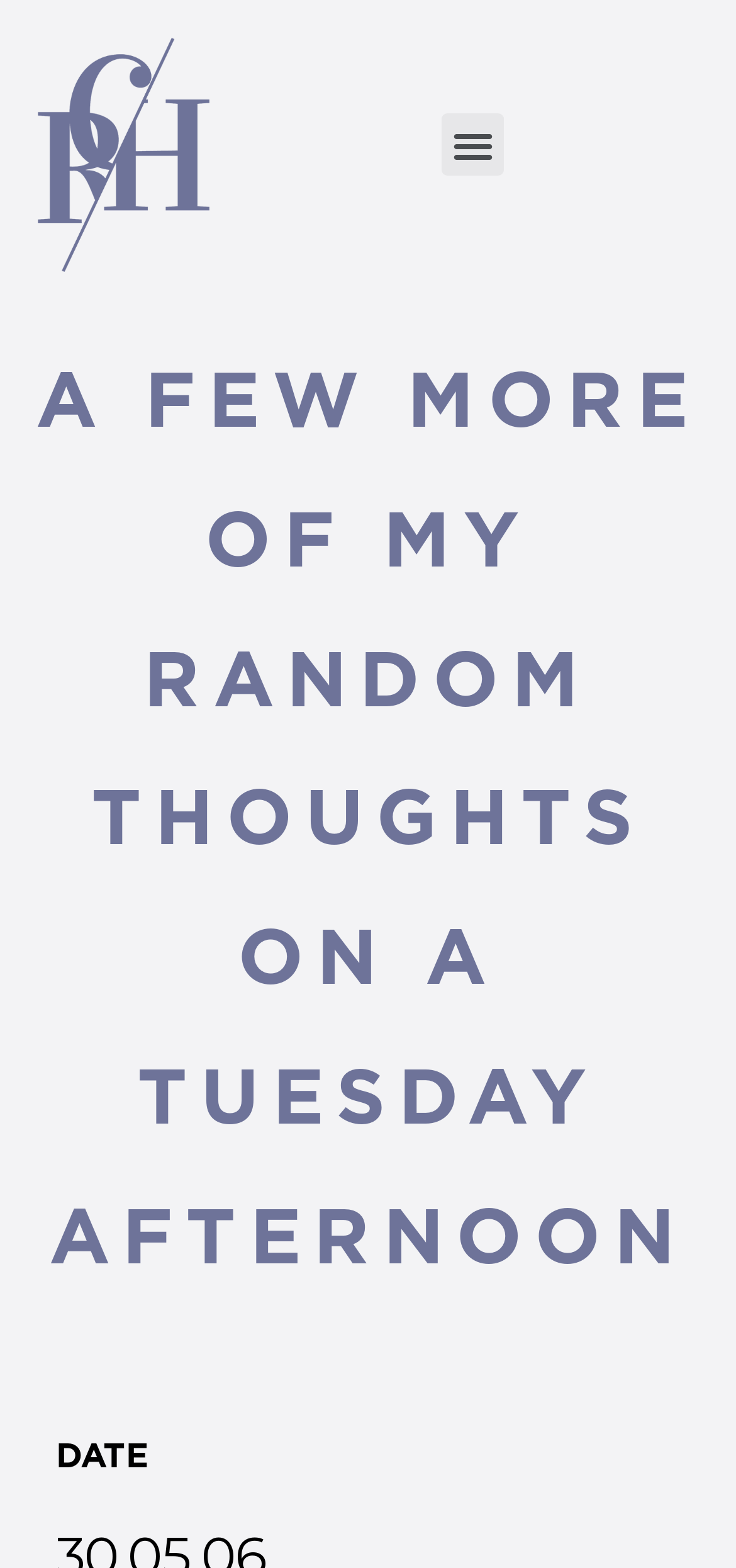Bounding box coordinates are given in the format (top-left x, top-left y, bottom-right x, bottom-right y). All values should be floating point numbers between 0 and 1. Provide the bounding box coordinate for the UI element described as: Menu

[0.6, 0.073, 0.685, 0.113]